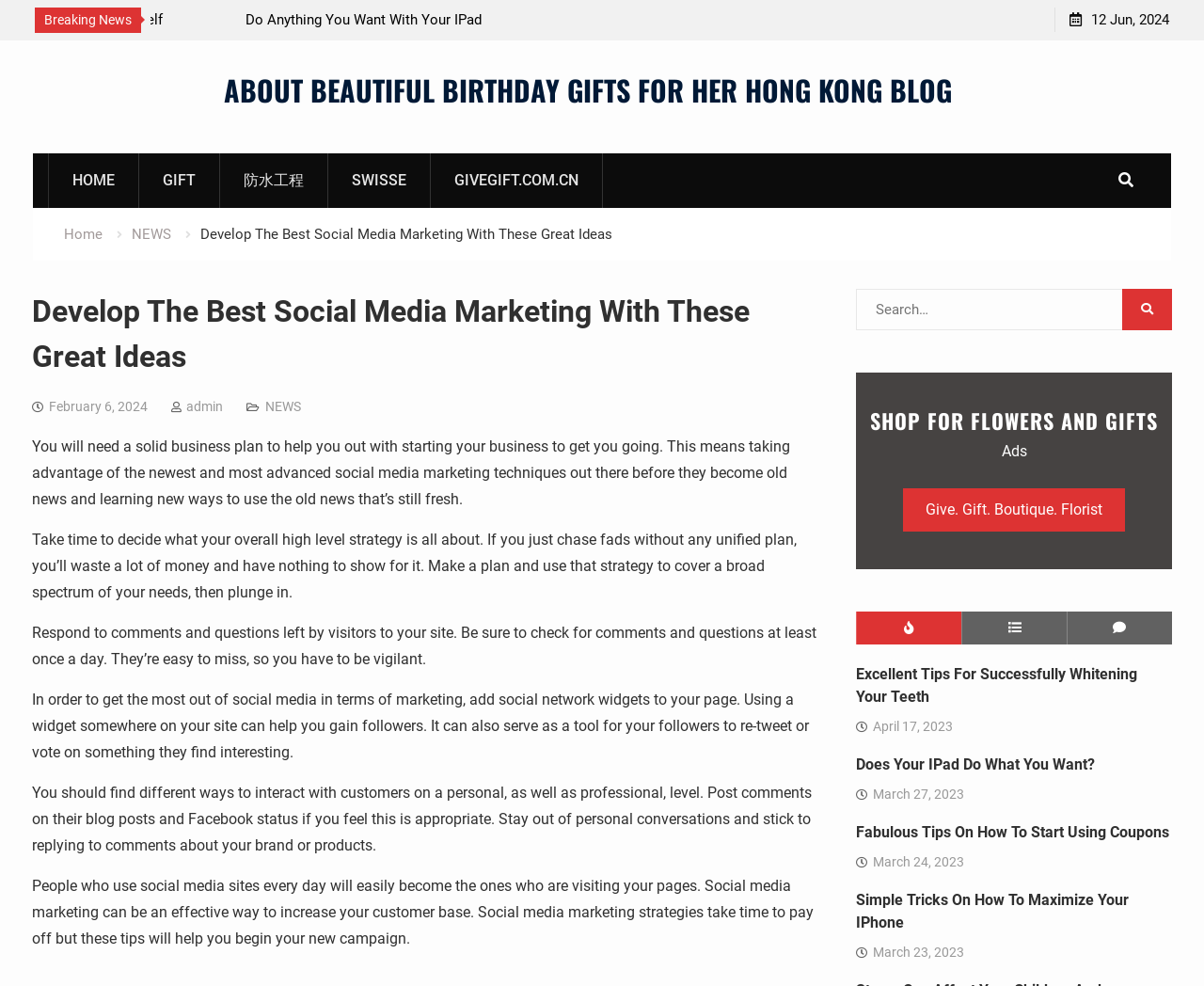What is the purpose of the search box?
Answer the question in a detailed and comprehensive manner.

The search box is located in the top right corner of the webpage, and it allows users to search for specific content within the website. This can be inferred from the label 'Search for:' next to the search box.